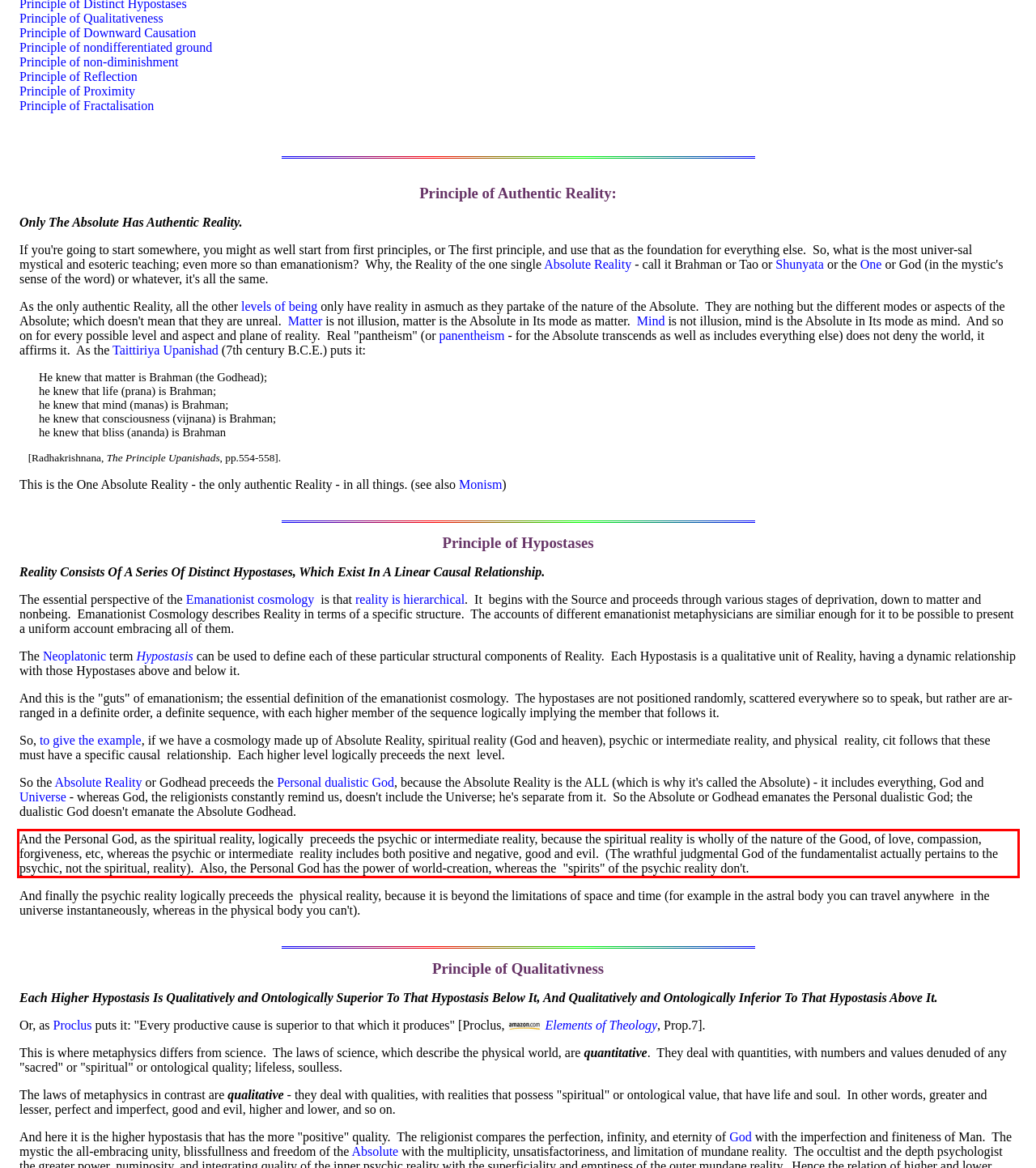Look at the webpage screenshot and recognize the text inside the red bounding box.

And the Personal God, as the spiritual reality, logically preceeds the psychic or intermediate reality, because the spiritual reality is wholly of the nature of the Good, of love, compassion, forgiveness, etc, whereas the psychic or intermediate reality includes both positive and negative, good and evil. (The wrathful judgmental God of the fundamentalist actually pertains to the psychic, not the spiritual, reality). Also, the Personal God has the power of world-creation, whereas the "spirits" of the psychic reality don't.